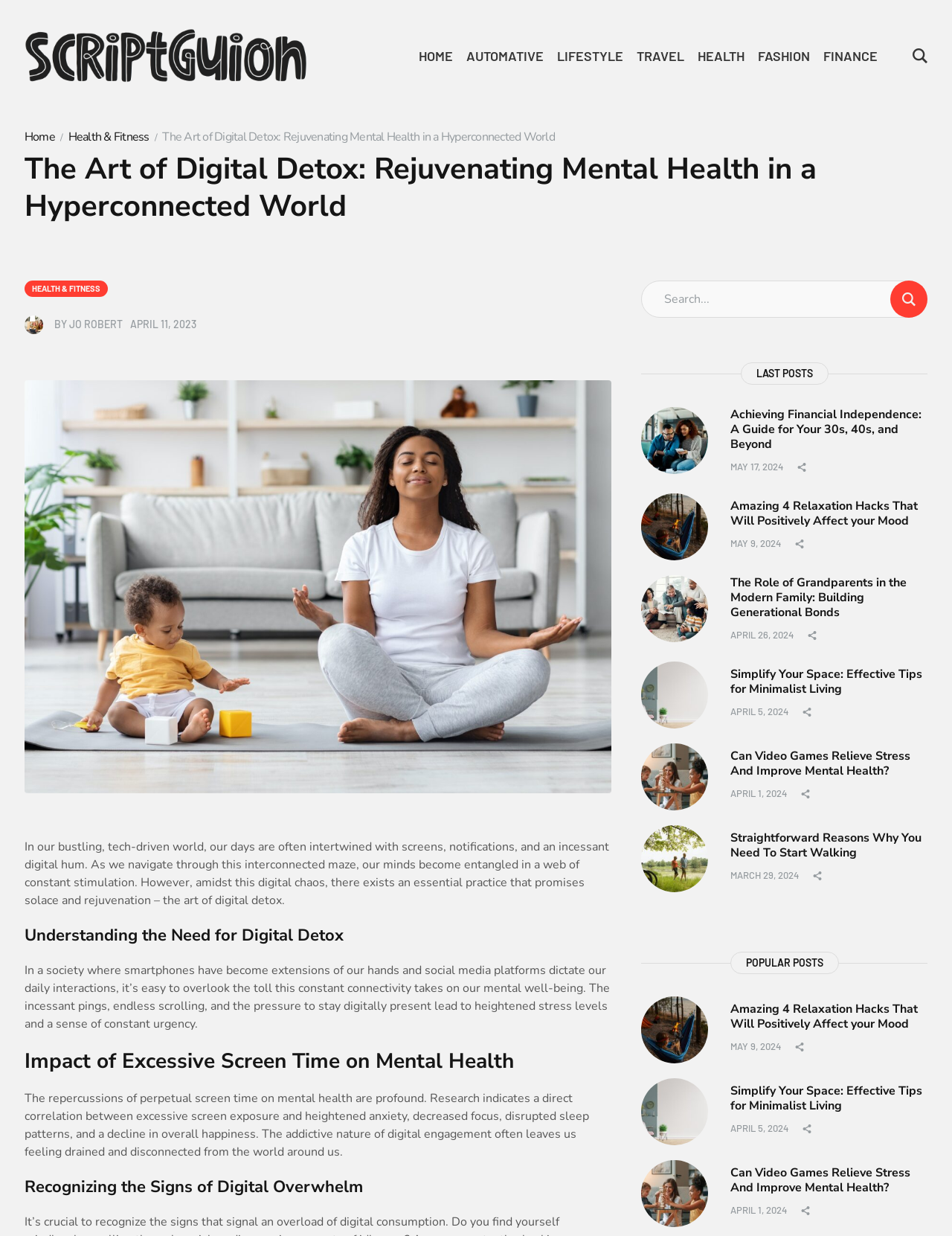Extract the bounding box coordinates for the described element: "Jo Robert". The coordinates should be represented as four float numbers between 0 and 1: [left, top, right, bottom].

[0.072, 0.257, 0.129, 0.267]